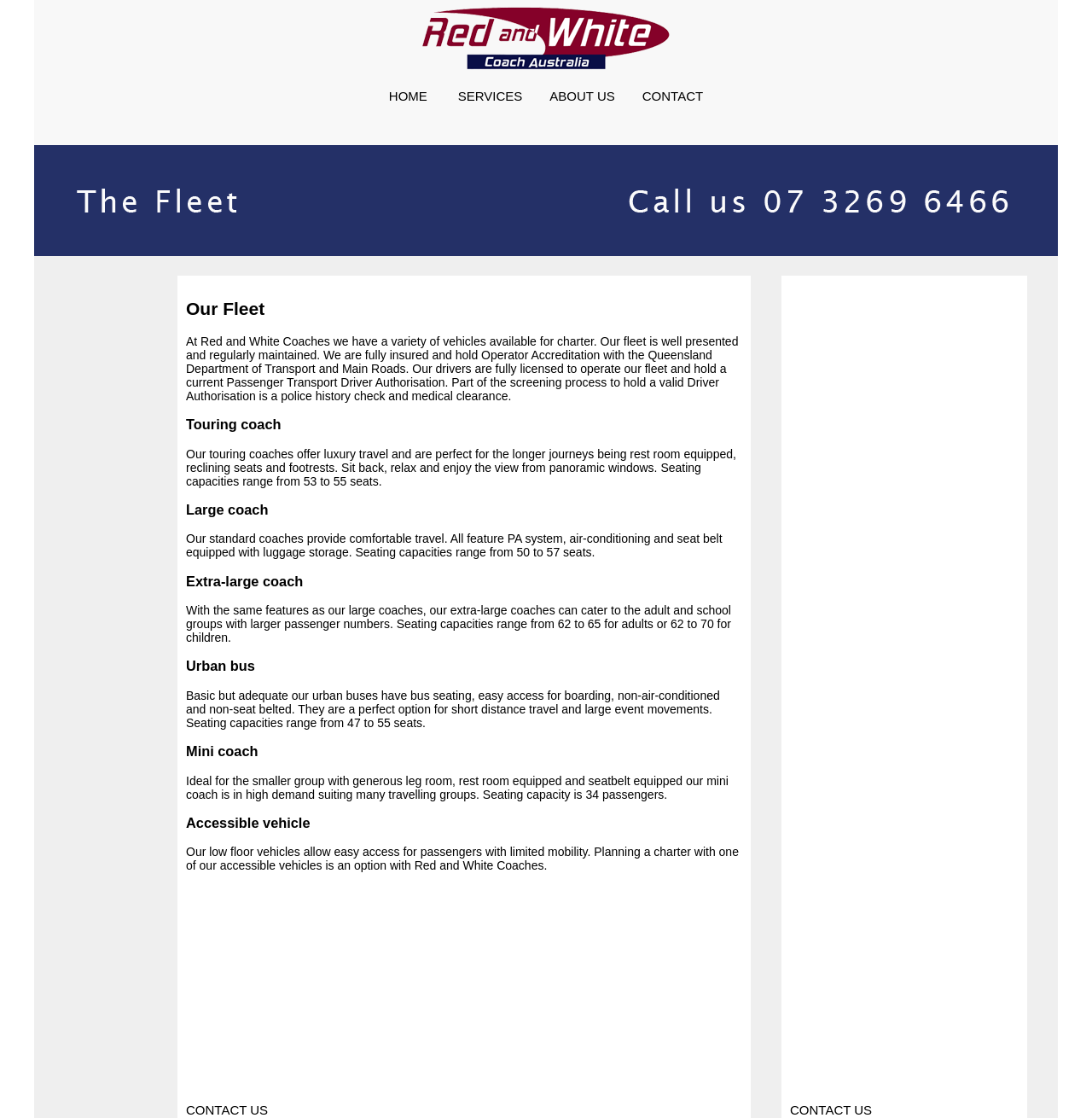How many links are available in the top navigation bar?
Please provide a single word or phrase answer based on the image.

4